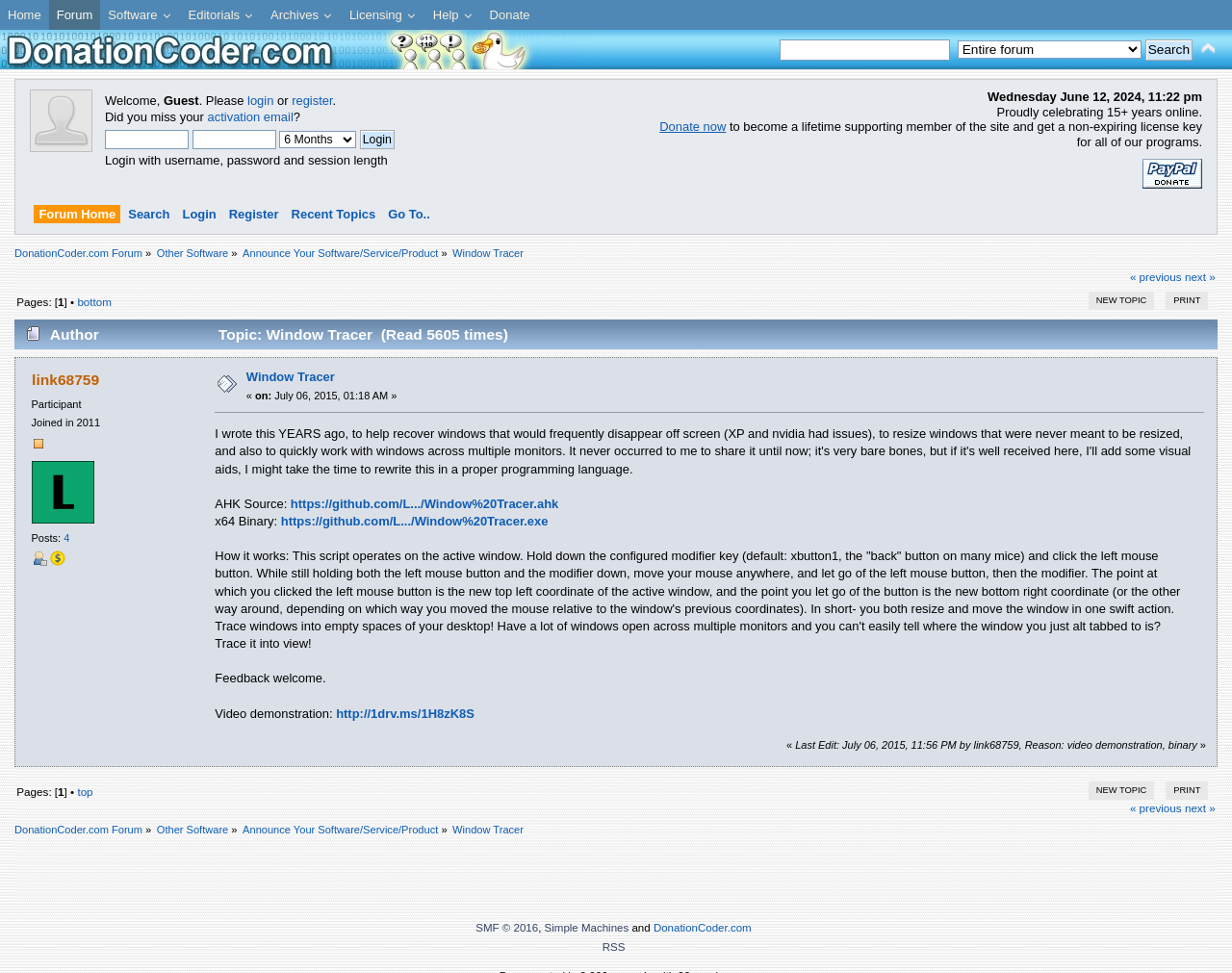Identify the bounding box coordinates of the element that should be clicked to fulfill this task: "Visit the SHOP page". The coordinates should be provided as four float numbers between 0 and 1, i.e., [left, top, right, bottom].

None